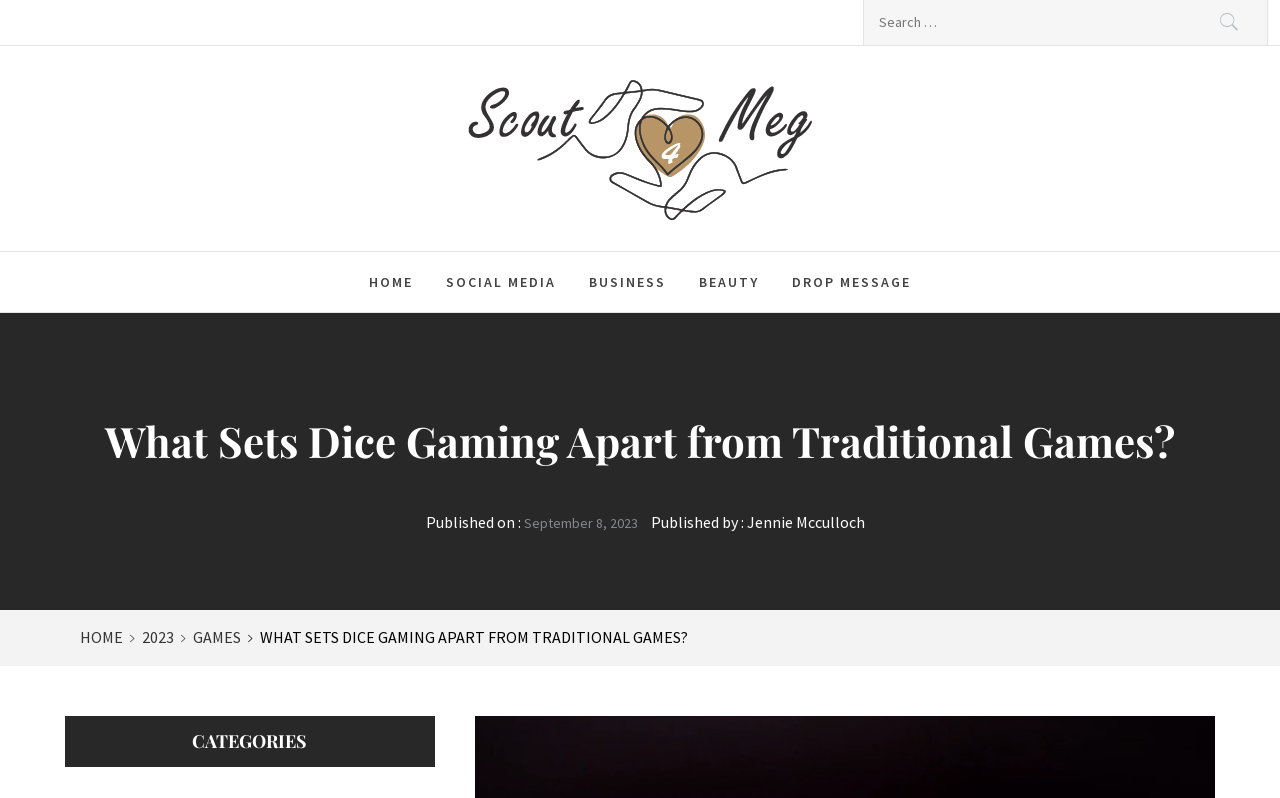Explain the contents of the webpage comprehensively.

The webpage is about dice gaming, a type of tabletop and prepackaged game that heavily relies on the use of dice. At the top of the page, there is a search bar with a "Search for:" label and a "Search" button to the right. Below the search bar, there are two links to "Scout 4 Meg" with an accompanying image. 

To the left of the image, there is a text "Experience the beautiful facts here". Above the image, there are five links to different categories: "HOME", "SOCIAL MEDIA", "BUSINESS", "BEAUTY", and "DROP MESSAGE". 

The main content of the page starts with a heading "What Sets Dice Gaming Apart from Traditional Games?" followed by a publication date "September 8, 2023" and the author's name "Jennie Mcculloch". 

At the bottom of the page, there is a navigation section with breadcrumbs, showing the path from "HOME" to the current page "WHAT SETS DICE GAMING APART FROM TRADITIONAL GAMES?". Finally, there is a "CATEGORIES" heading at the very bottom of the page.